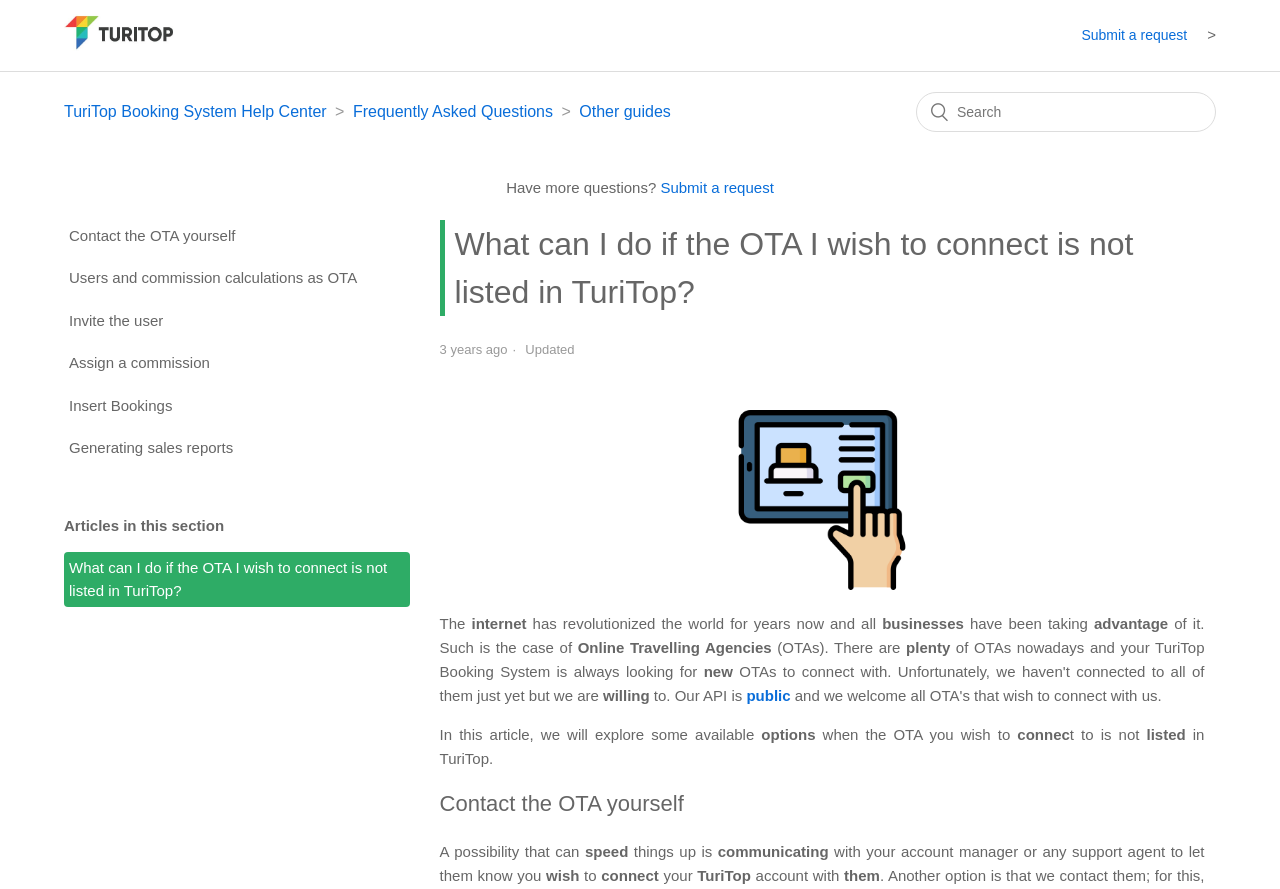What is the purpose of the search box?
Using the image, respond with a single word or phrase.

To search for articles